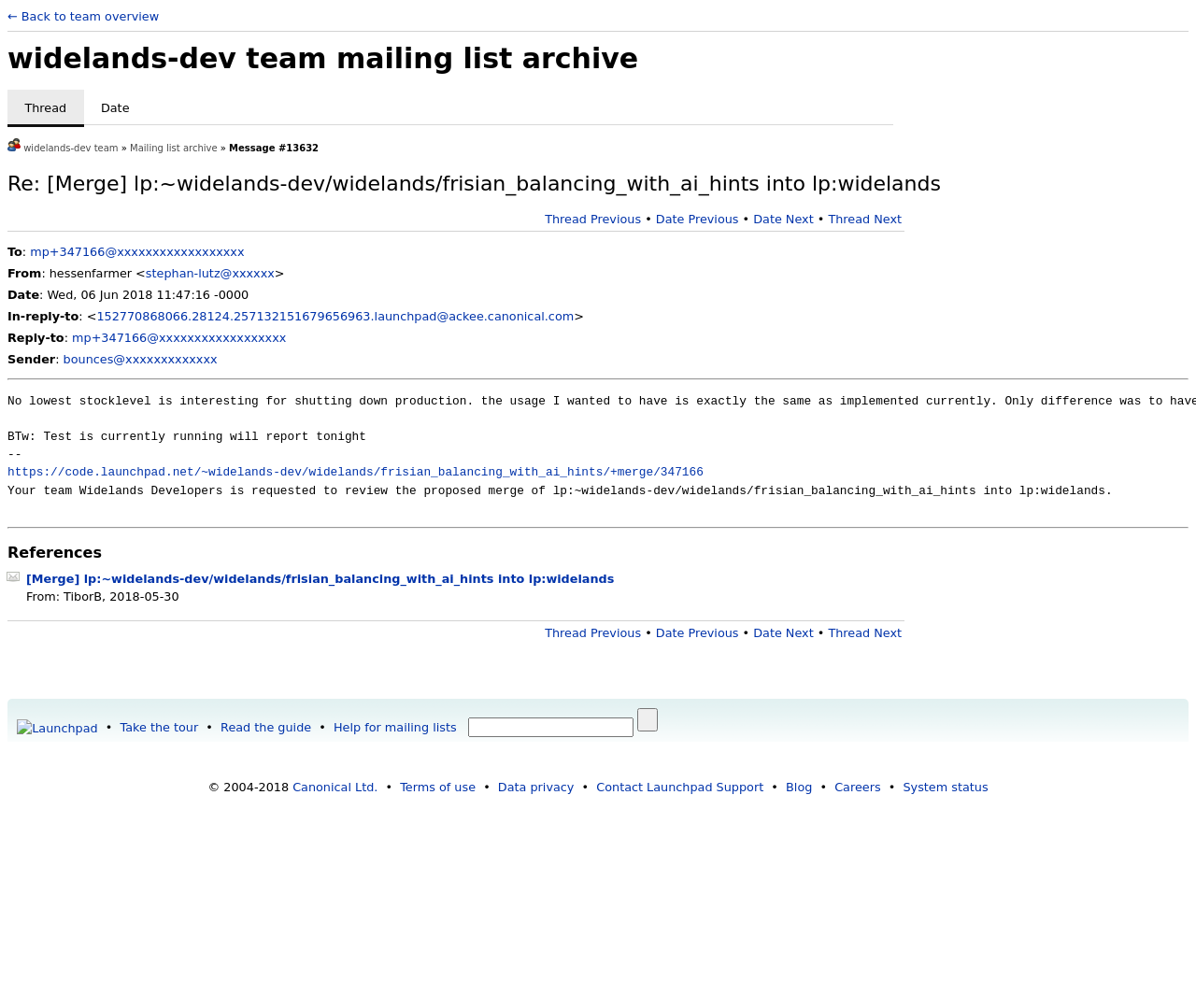Provide a one-word or brief phrase answer to the question:
How many links are there in the 'References' section?

1